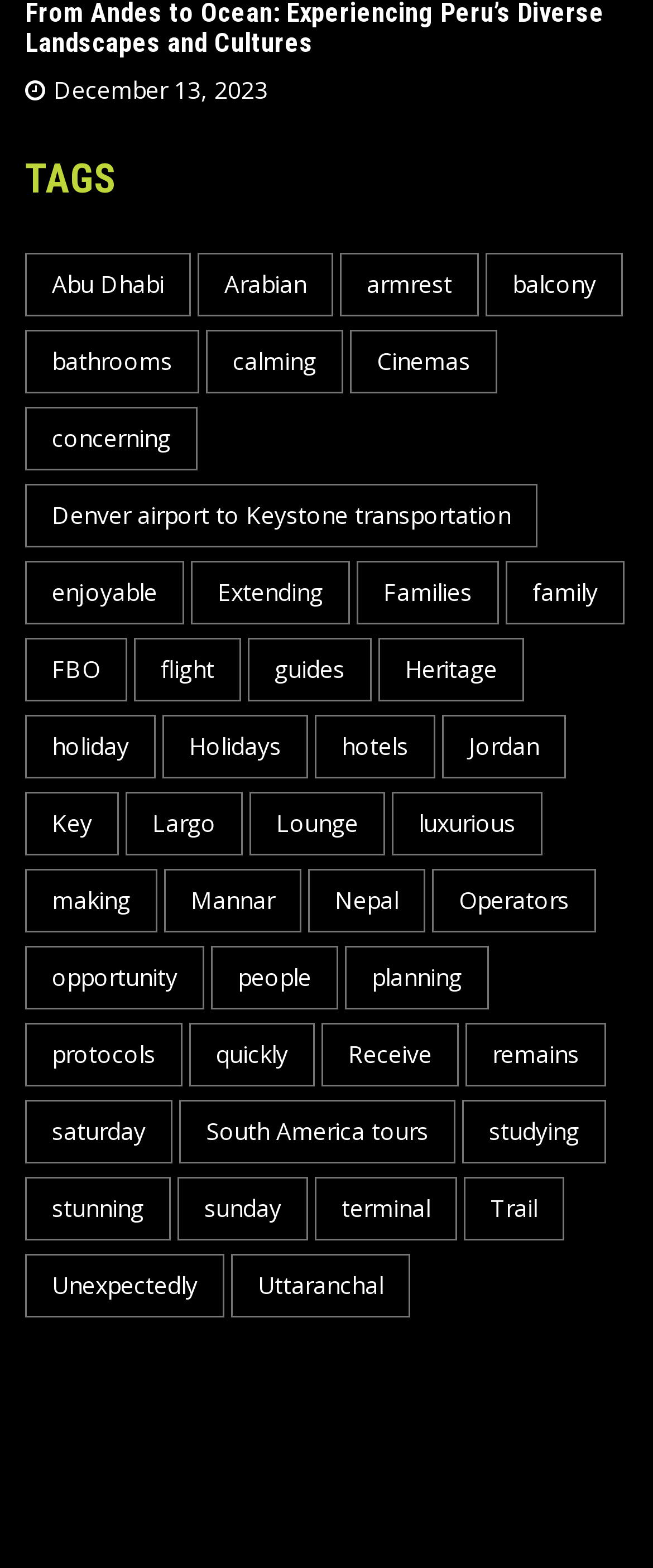Pinpoint the bounding box coordinates of the clickable element needed to complete the instruction: "Learn about luxurious experiences". The coordinates should be provided as four float numbers between 0 and 1: [left, top, right, bottom].

[0.6, 0.505, 0.831, 0.545]